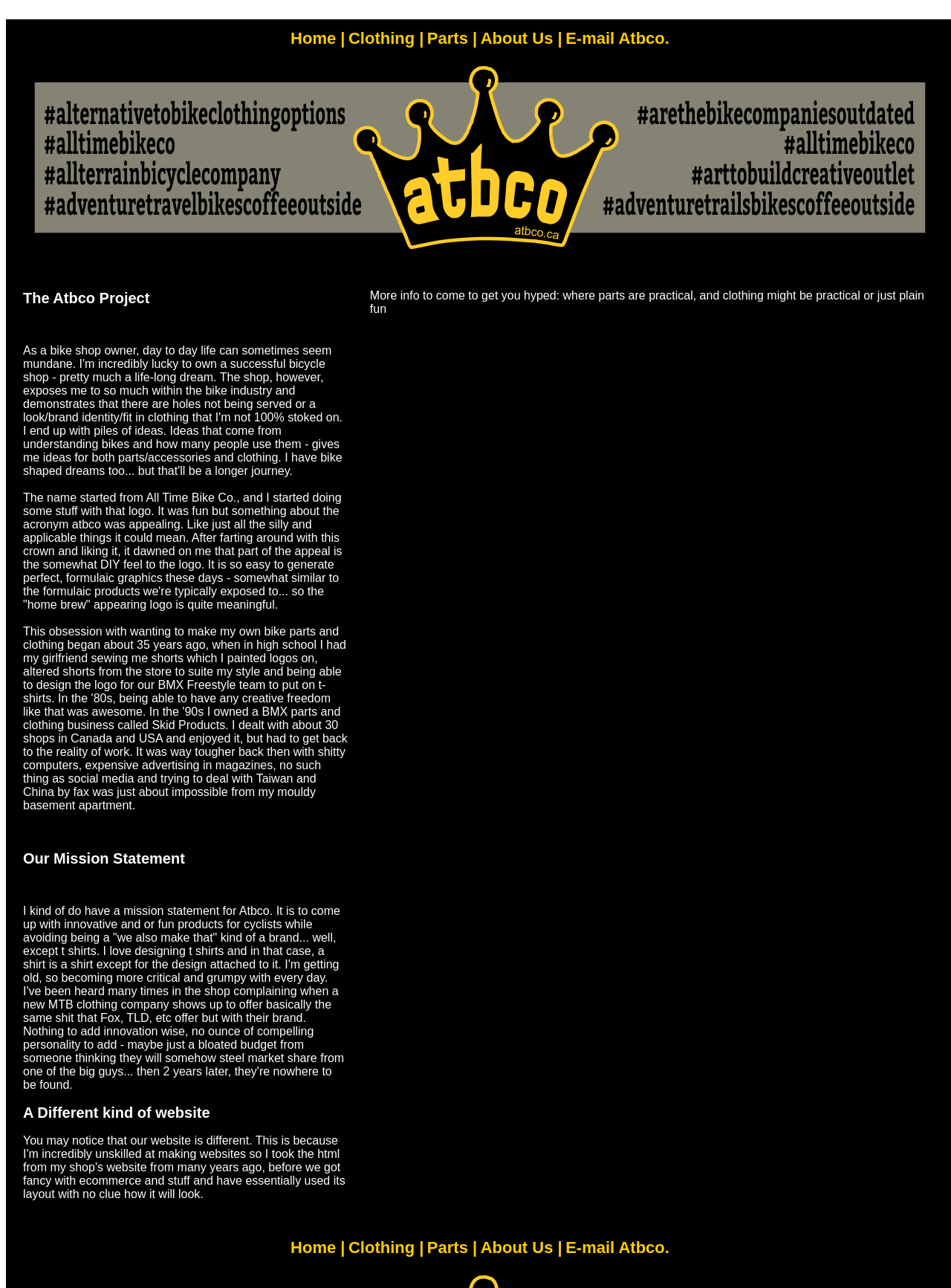Please identify the bounding box coordinates of the clickable area that will allow you to execute the instruction: "Click on Home".

[0.306, 0.023, 0.363, 0.037]